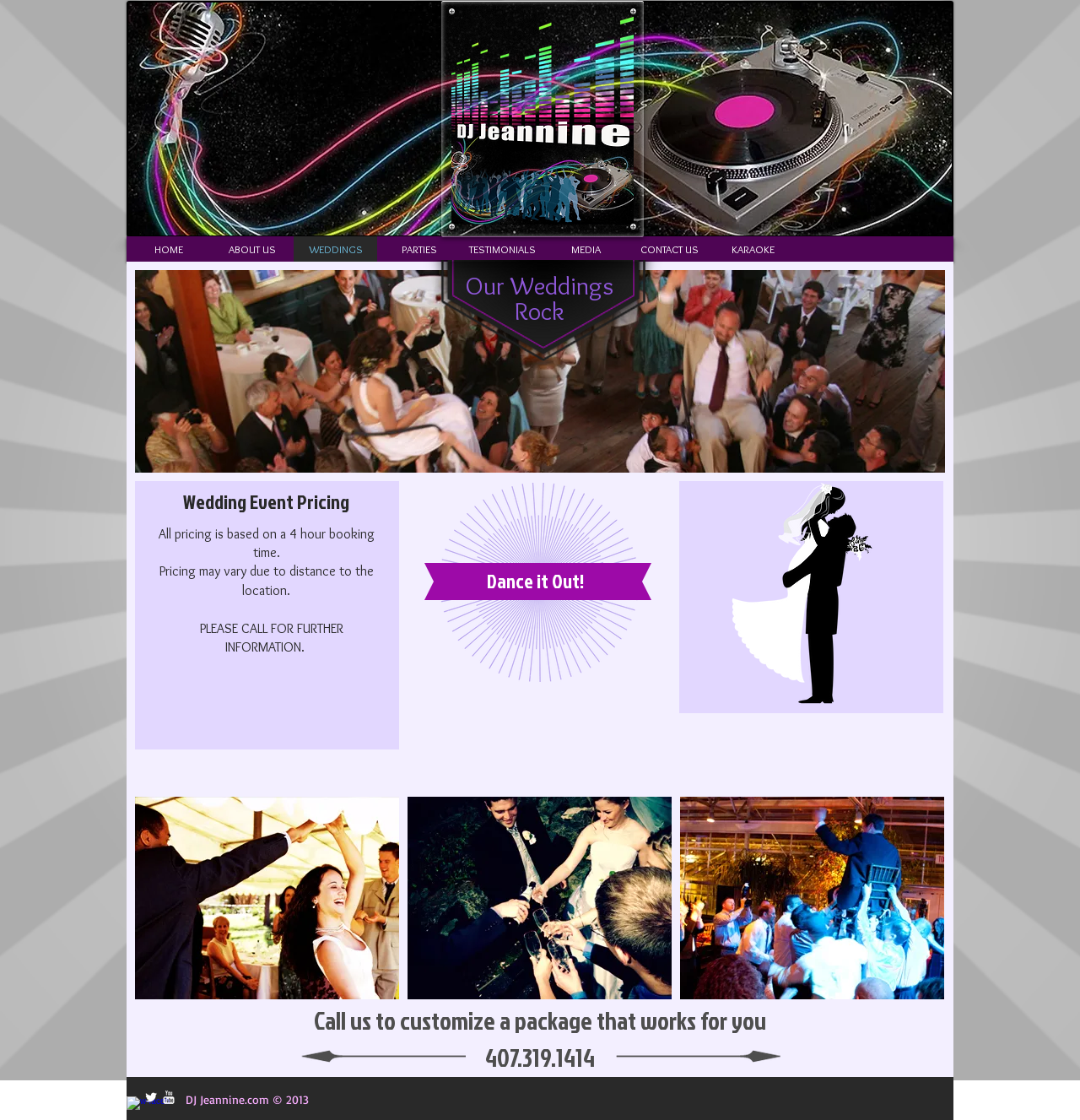Highlight the bounding box coordinates of the element you need to click to perform the following instruction: "Click on the HOME link."

[0.117, 0.211, 0.195, 0.234]